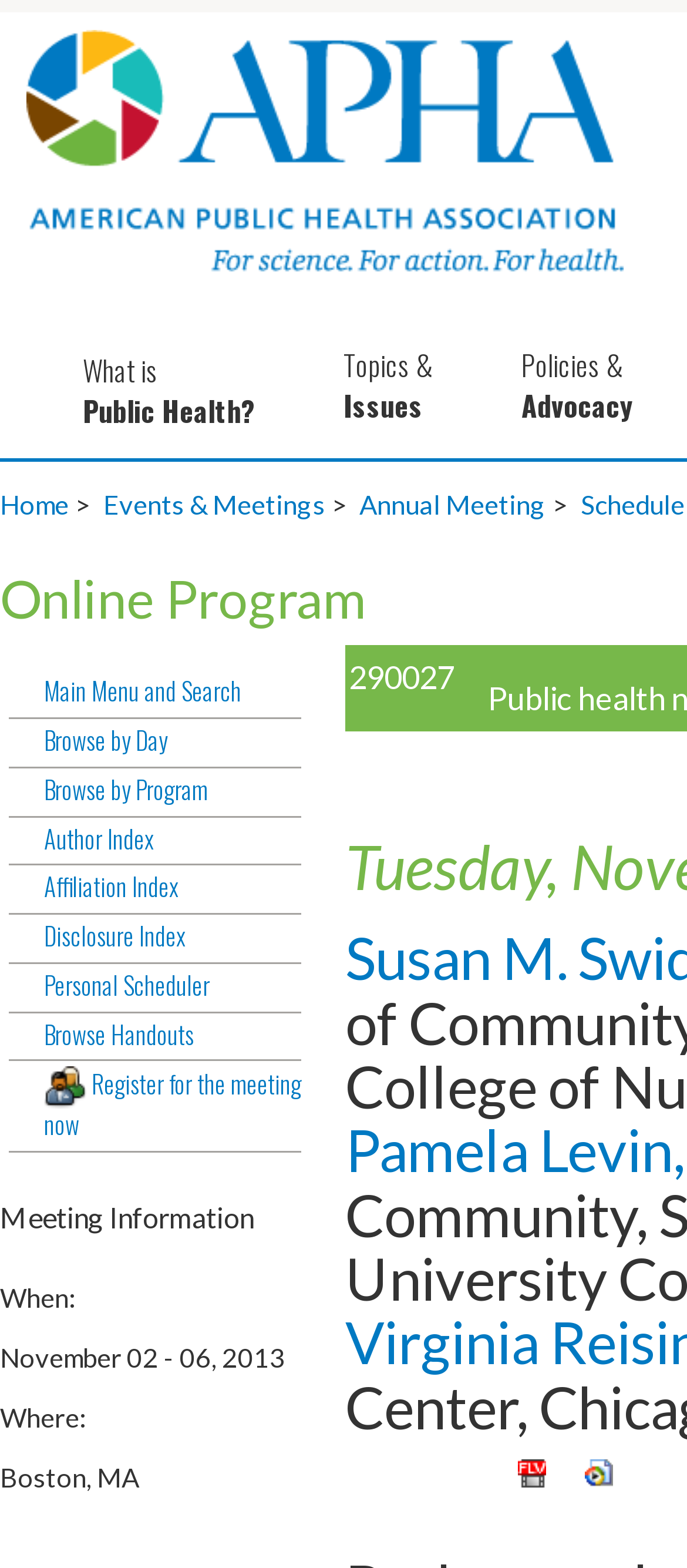Locate the bounding box coordinates of the element's region that should be clicked to carry out the following instruction: "go to APHA Home". The coordinates need to be four float numbers between 0 and 1, i.e., [left, top, right, bottom].

[0.0, 0.196, 0.933, 0.216]